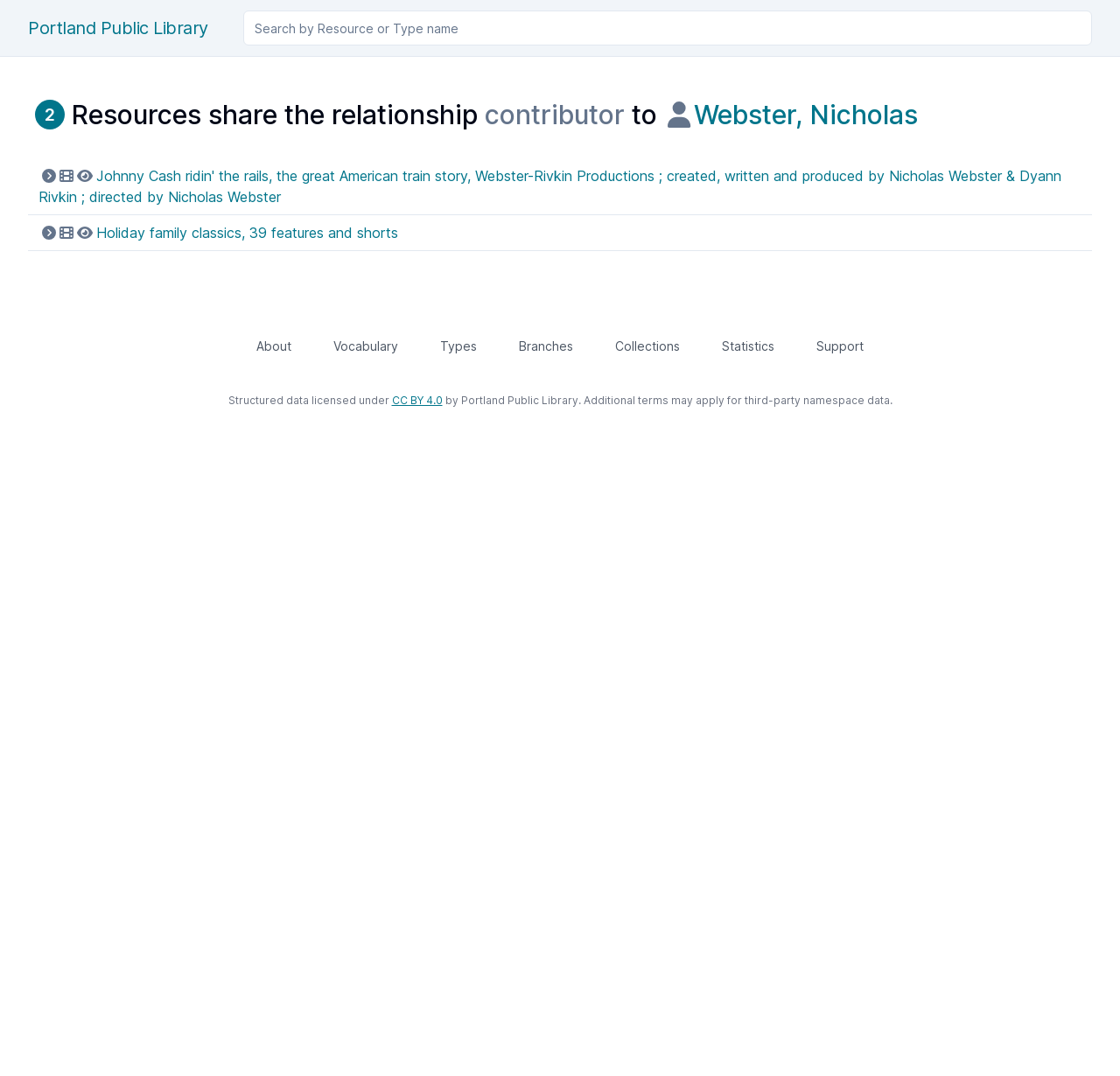Please provide a comprehensive answer to the question based on the screenshot: What type of data is licensed under CC BY 4.0?

The footer section of the page contains a statement that reads 'Structured data licensed under CC BY 4.0'. This suggests that the structured data provided by the library is licensed under the Creative Commons Attribution 4.0 International License.